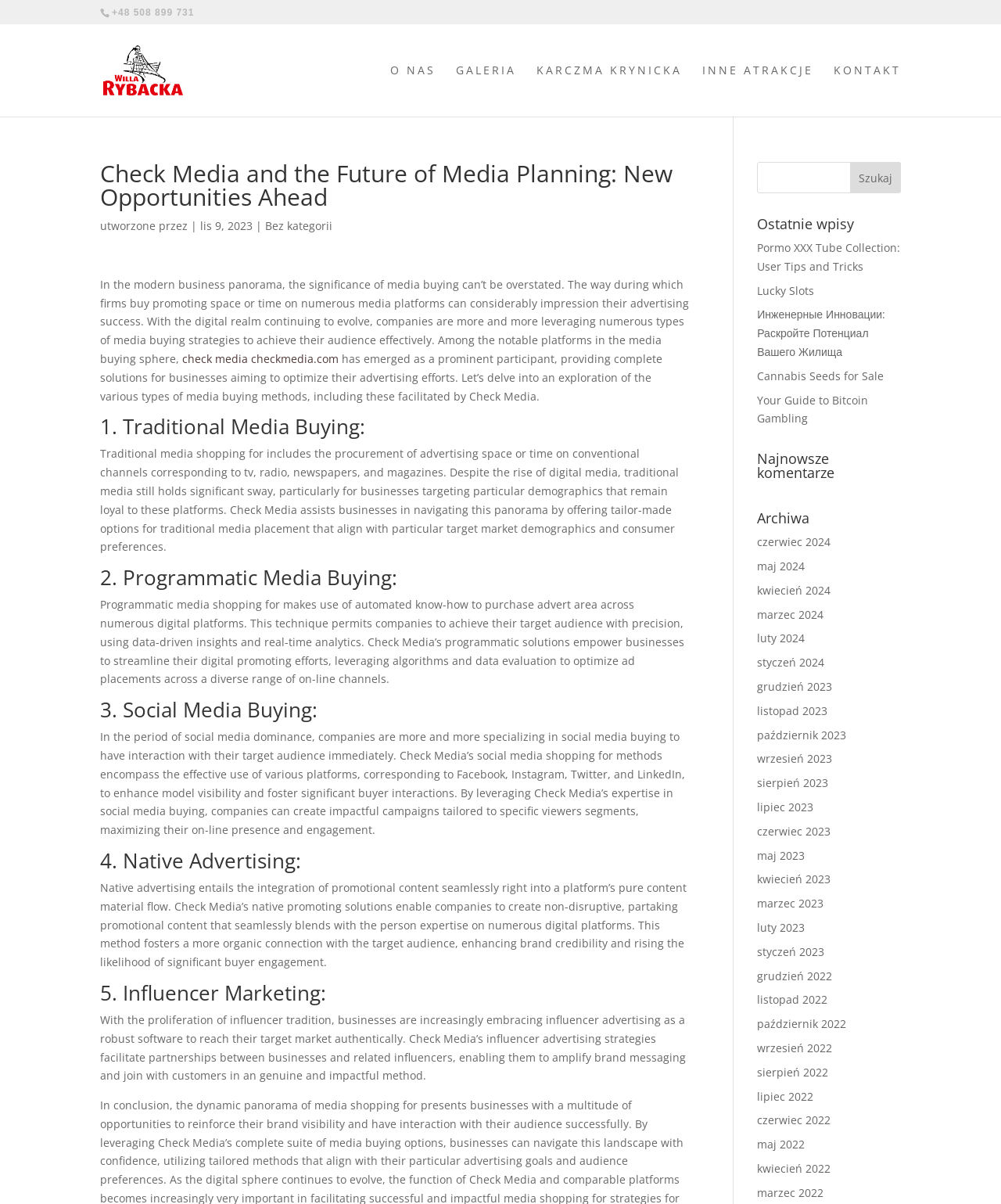What is the last post mentioned in the 'Ostatnie wpisy' section?
Please provide a comprehensive answer to the question based on the webpage screenshot.

I found the last post by looking at the links in the 'Ostatnie wpisy' section, and the last one is 'Pormo XXX Tube Collection: User Tips and Tricks'.